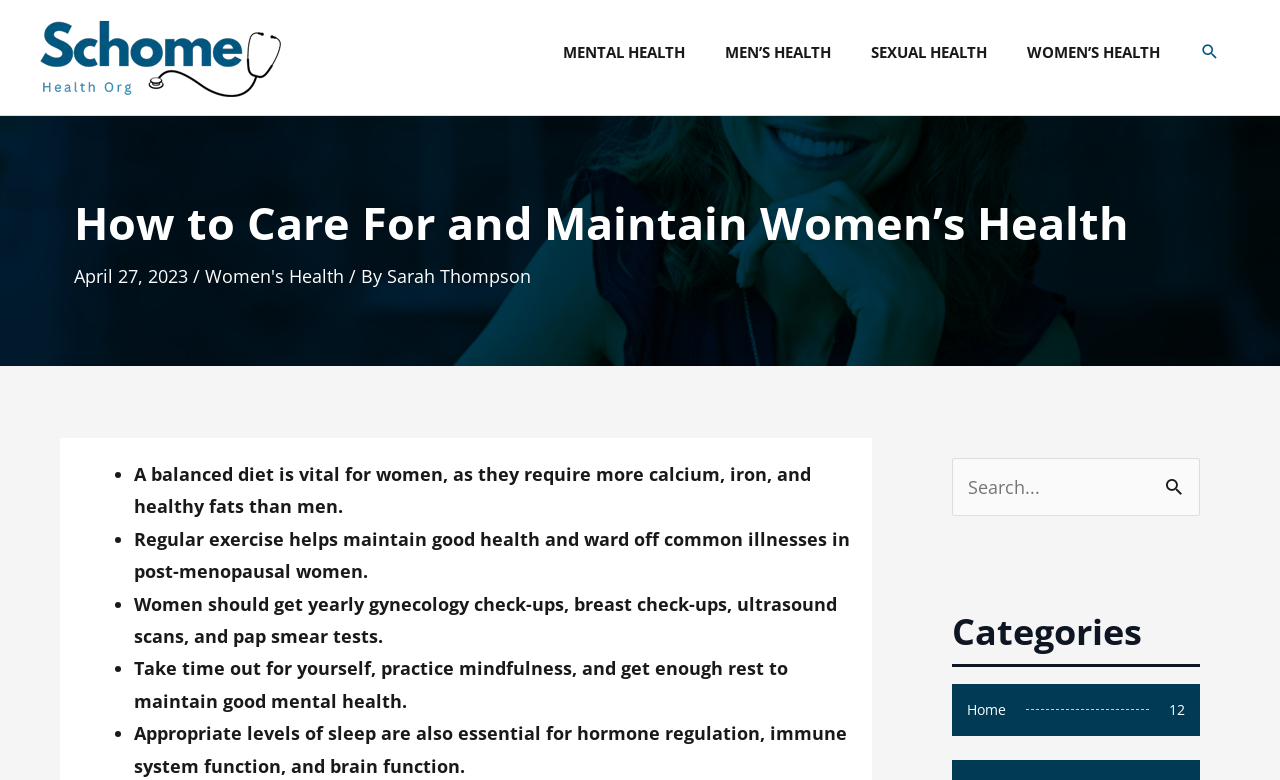Pinpoint the bounding box coordinates of the clickable element needed to complete the instruction: "Search for a topic". The coordinates should be provided as four float numbers between 0 and 1: [left, top, right, bottom].

[0.744, 0.587, 0.938, 0.662]